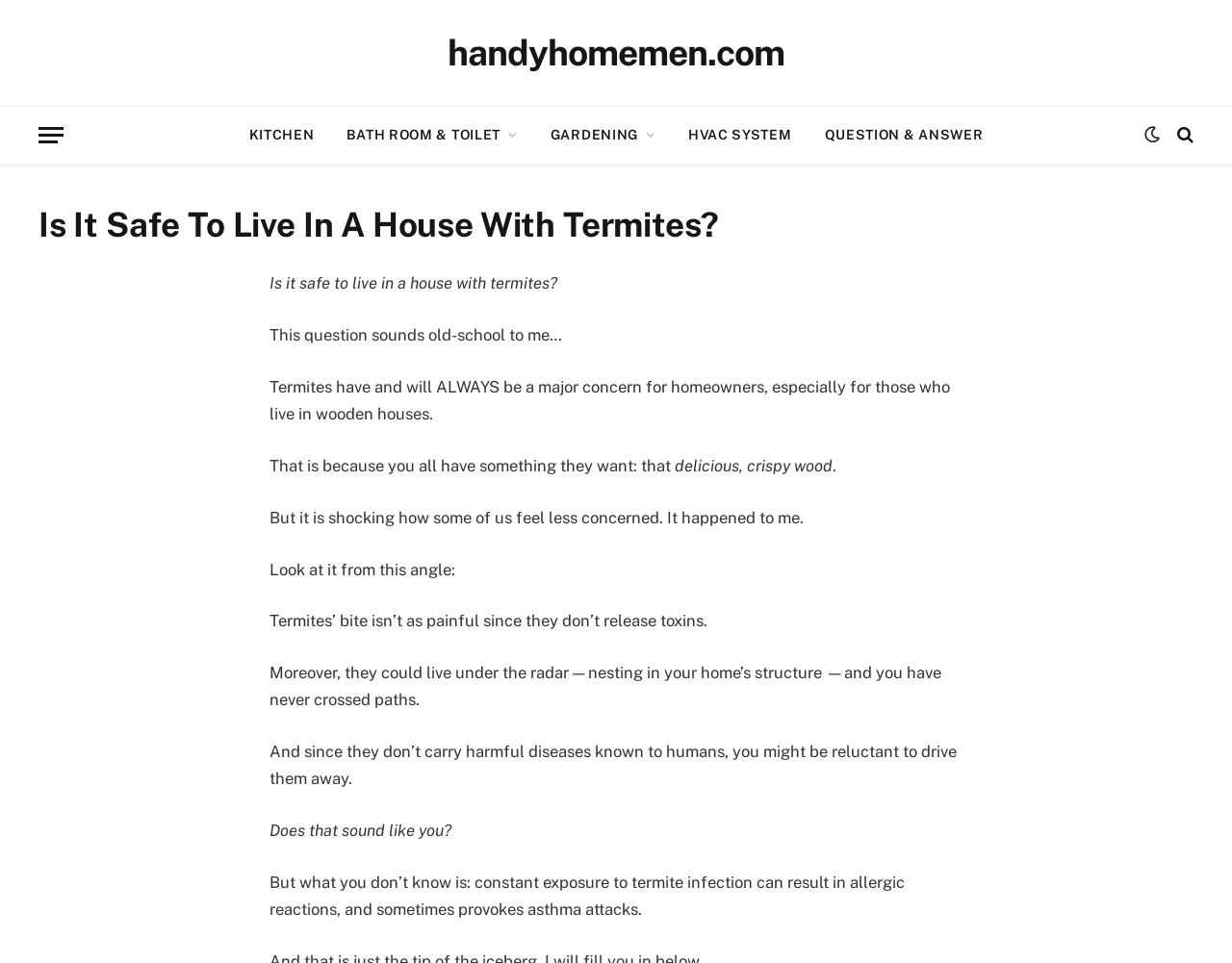Identify and extract the main heading of the webpage.

Is It Safe To Live In A House With Termites?